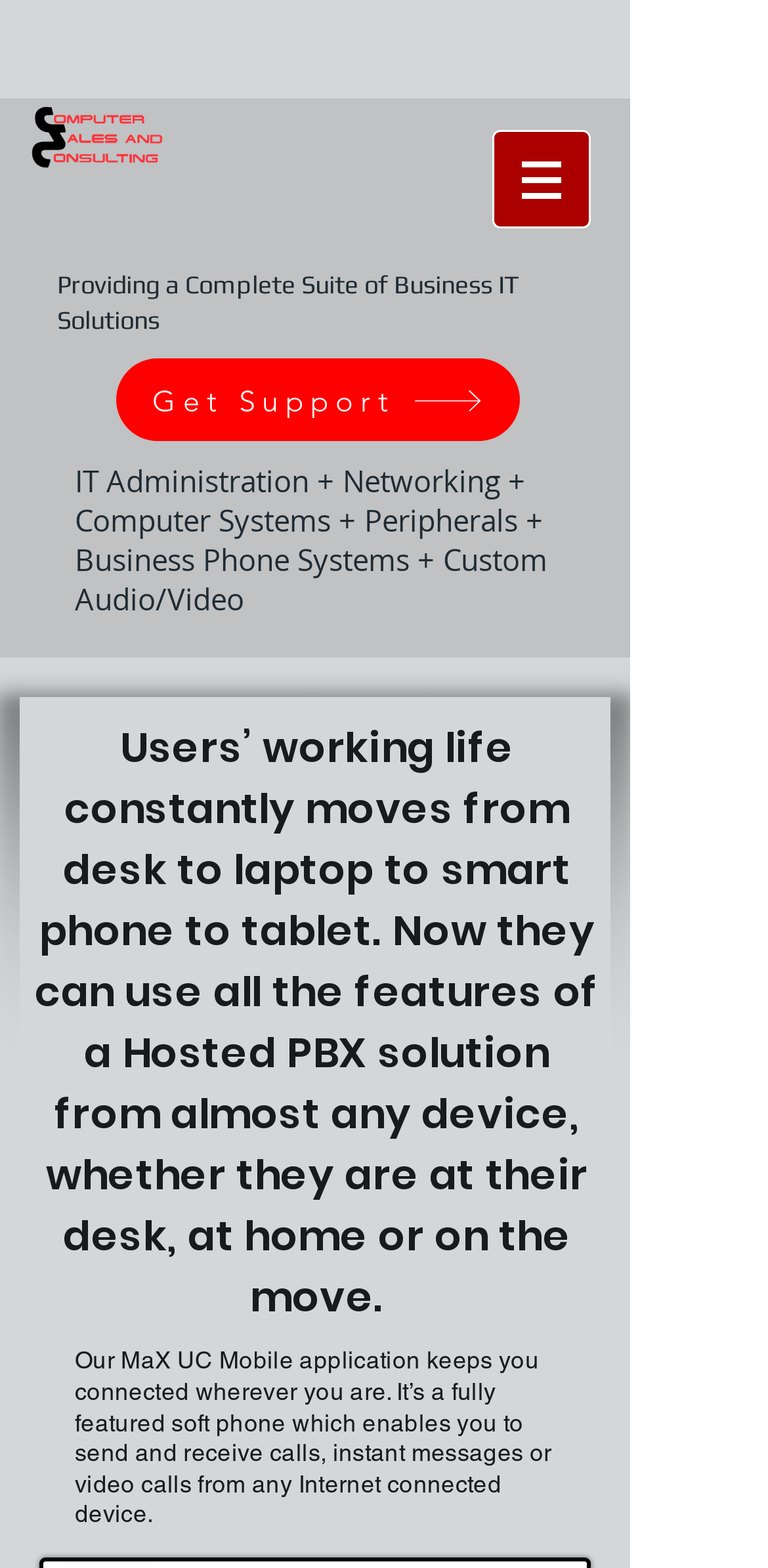Provide a one-word or brief phrase answer to the question:
What is the purpose of the Hosted PBX solution?

Use all features from any device